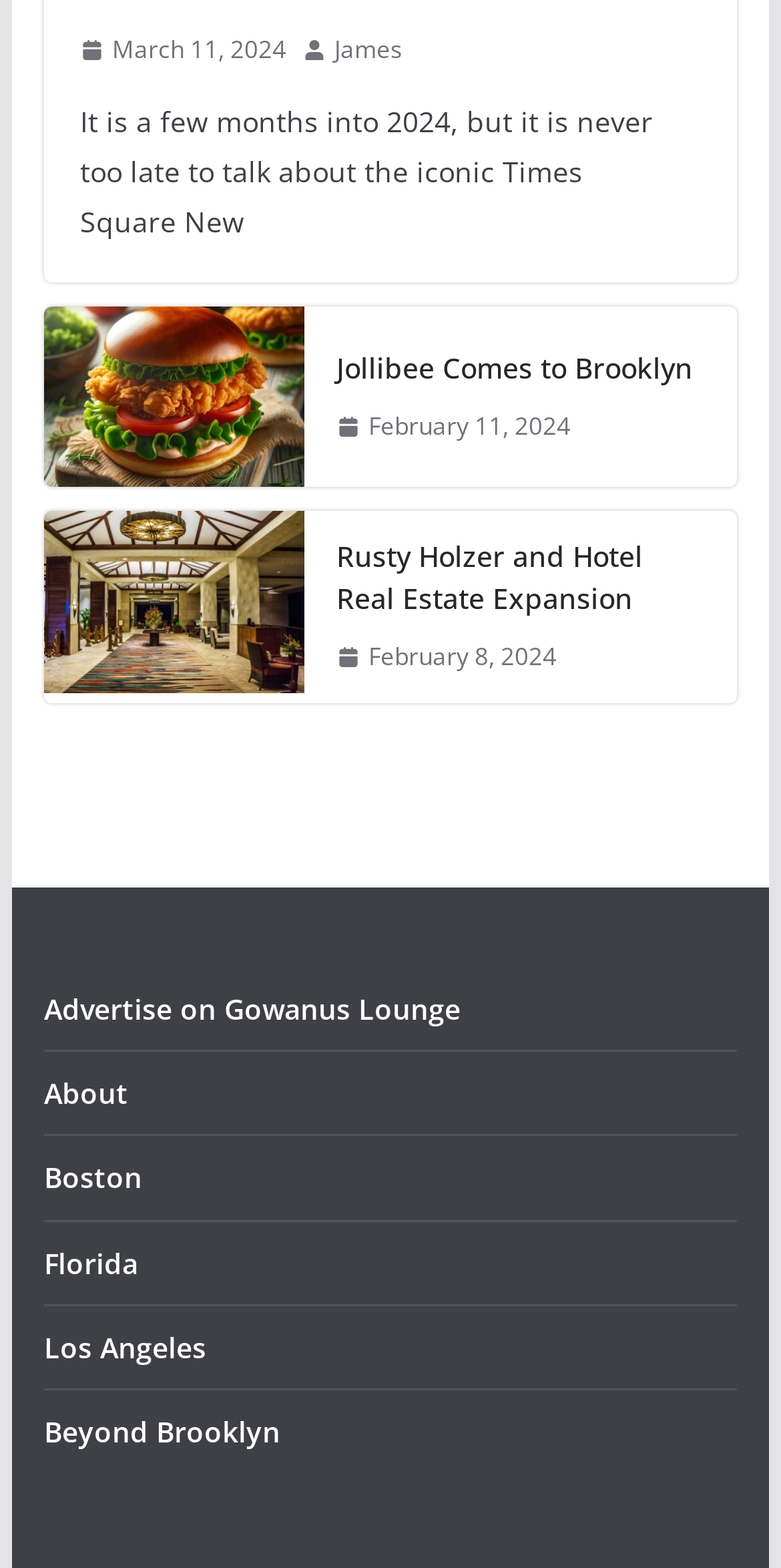Provide the bounding box coordinates, formatted as (top-left x, top-left y, bottom-right x, bottom-right y), with all values being floating point numbers between 0 and 1. Identify the bounding box of the UI element that matches the description: 남자 밤 일자리

None